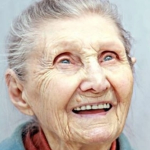What is the likely topic of the associated video?
Based on the image content, provide your answer in one word or a short phrase.

Health or lifestyle